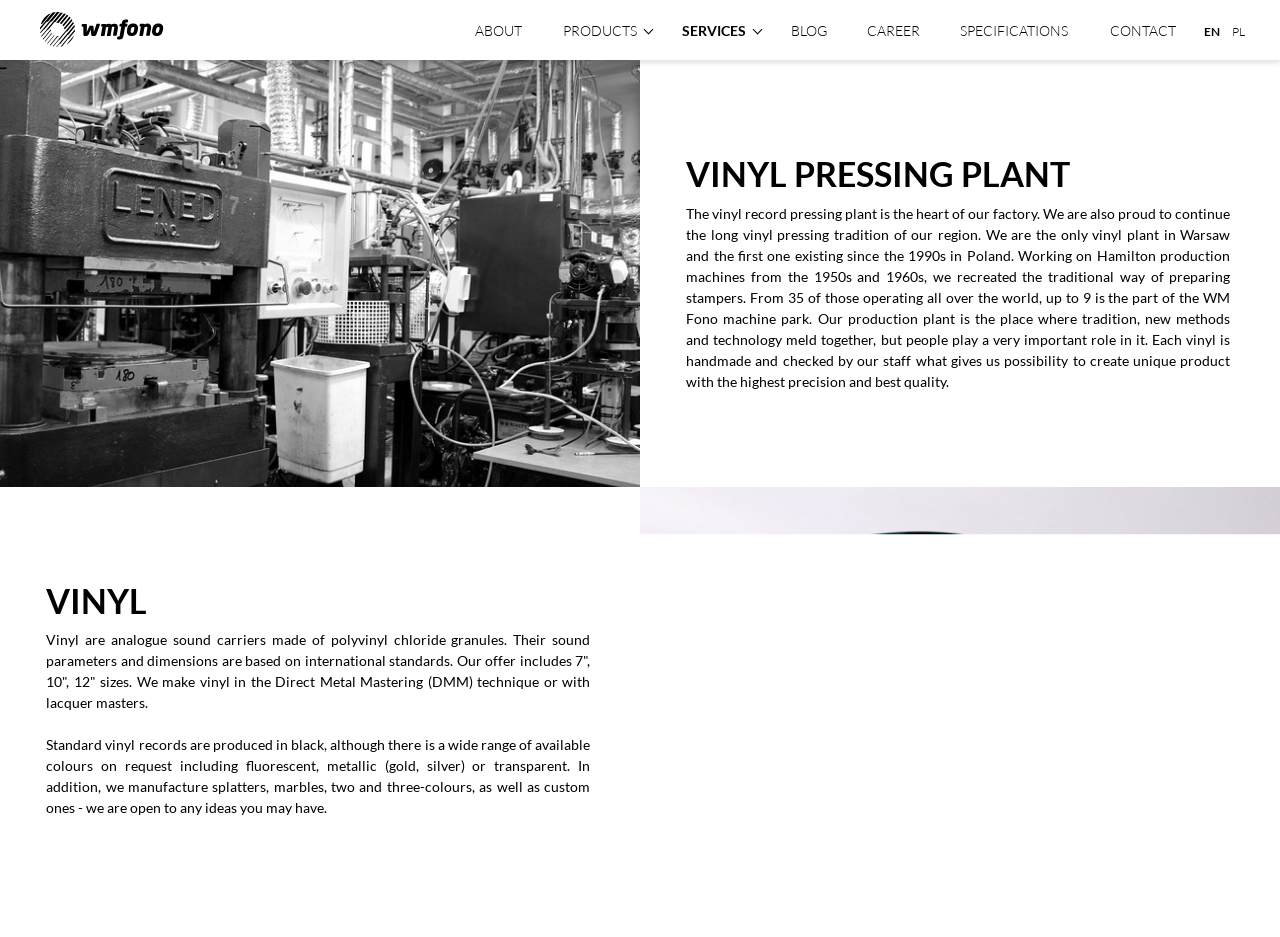Given the description of a UI element: "specifications", identify the bounding box coordinates of the matching element in the webpage screenshot.

[0.734, 0.004, 0.844, 0.064]